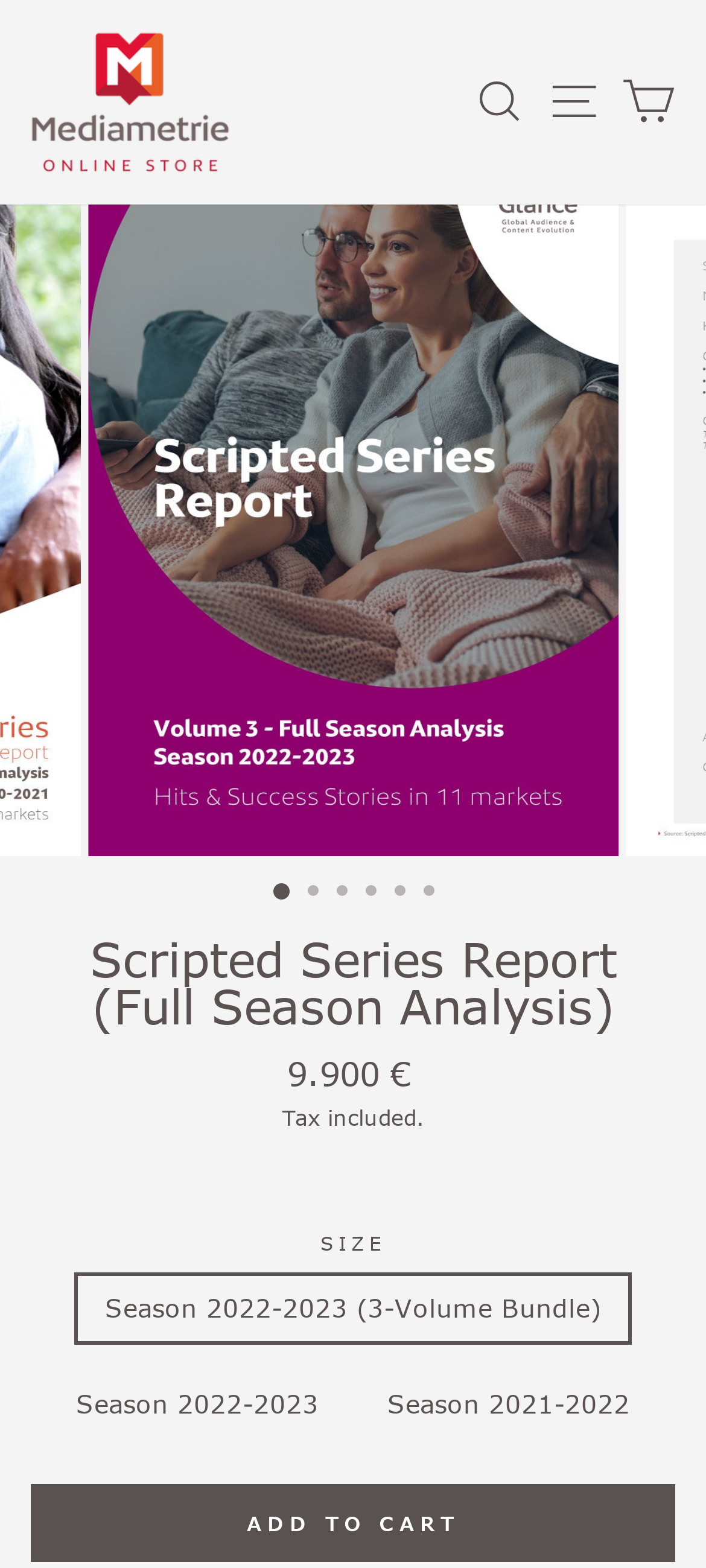What is the purpose of the Médiamétrie Online Store?
Carefully analyze the image and provide a detailed answer to the question.

I found the answer by looking at the link element with the text 'Médiamétrie Online Store est la plateforme commerciale de Médiamétrie et ses filiales : Glance, Omedia, Médiamétrie//NetRatings, Metricline' and extracting the main purpose of the store.